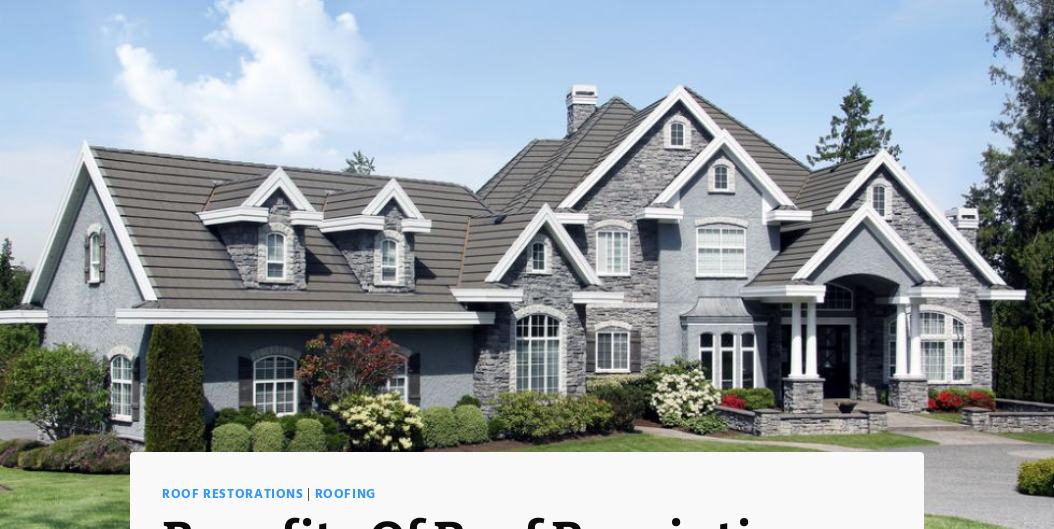Detail all significant aspects of the image you see.

The image showcases a beautifully designed home featuring a mix of stone and stucco exteriors, complemented by elegant gabled roofs. The architecture embodies a modern aesthetic with intricate rooflines, large windows that invite natural light, and well-manicured landscaping, which adds to the overall appeal. Positioned in a serene environment, the house is framed by greenery, including neatly trimmed hedges and vibrant flower beds, enhancing its charm. This captivating image serves as a visual representation of the benefits of roof repainting, emphasizing how attention to roofing can elevate the aesthetics and value of a residential property. Below the image is the heading "Benefits Of Roof Repainting," suggesting the valuable insights that follow regarding maintaining a home's exterior.